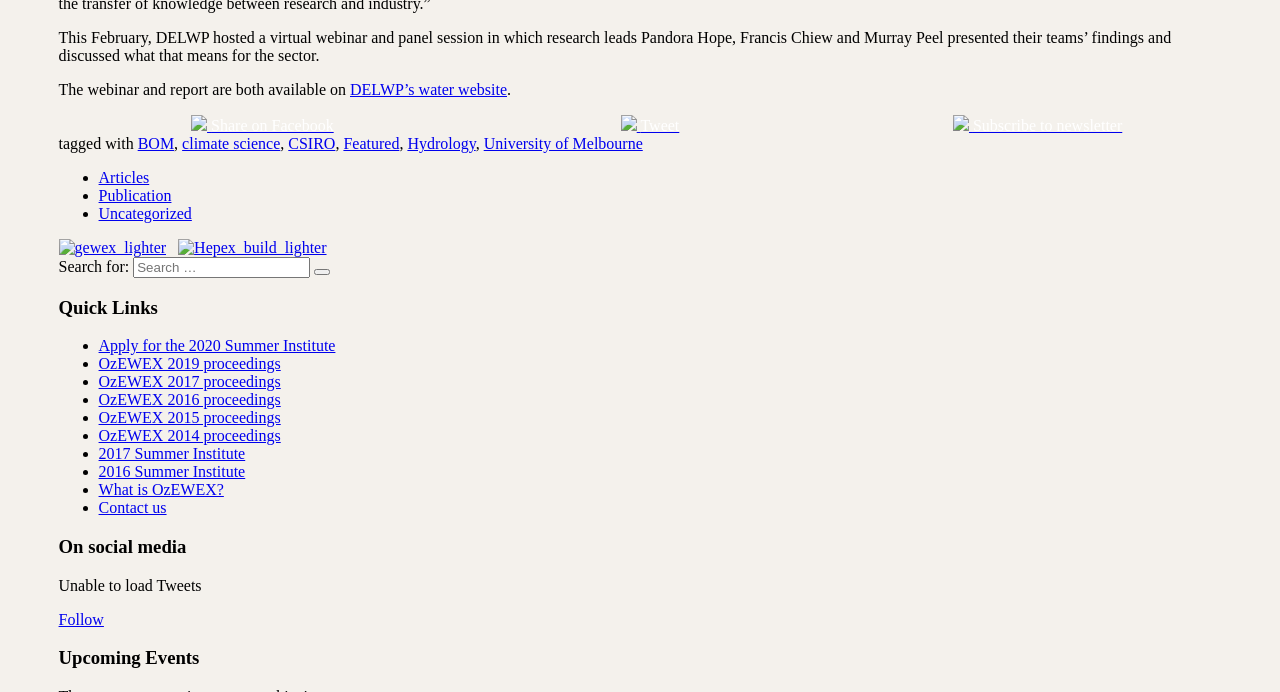What is the category of the article?
Using the information presented in the image, please offer a detailed response to the question.

The category of the article is Featured, as indicated by the link element with the text 'Featured'.